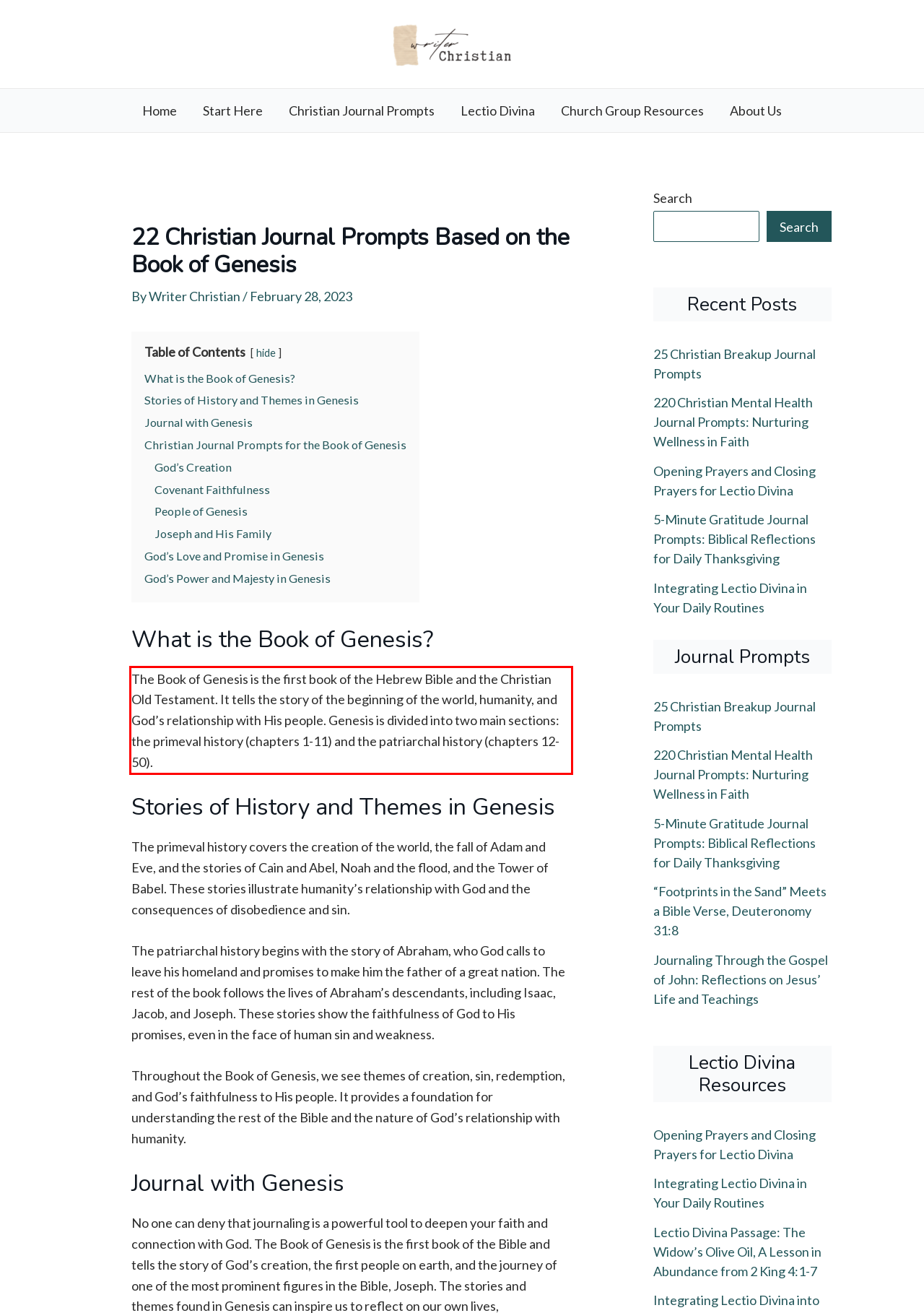Review the webpage screenshot provided, and perform OCR to extract the text from the red bounding box.

The Book of Genesis is the first book of the Hebrew Bible and the Christian Old Testament. It tells the story of the beginning of the world, humanity, and God’s relationship with His people. Genesis is divided into two main sections: the primeval history (chapters 1-11) and the patriarchal history (chapters 12-50).